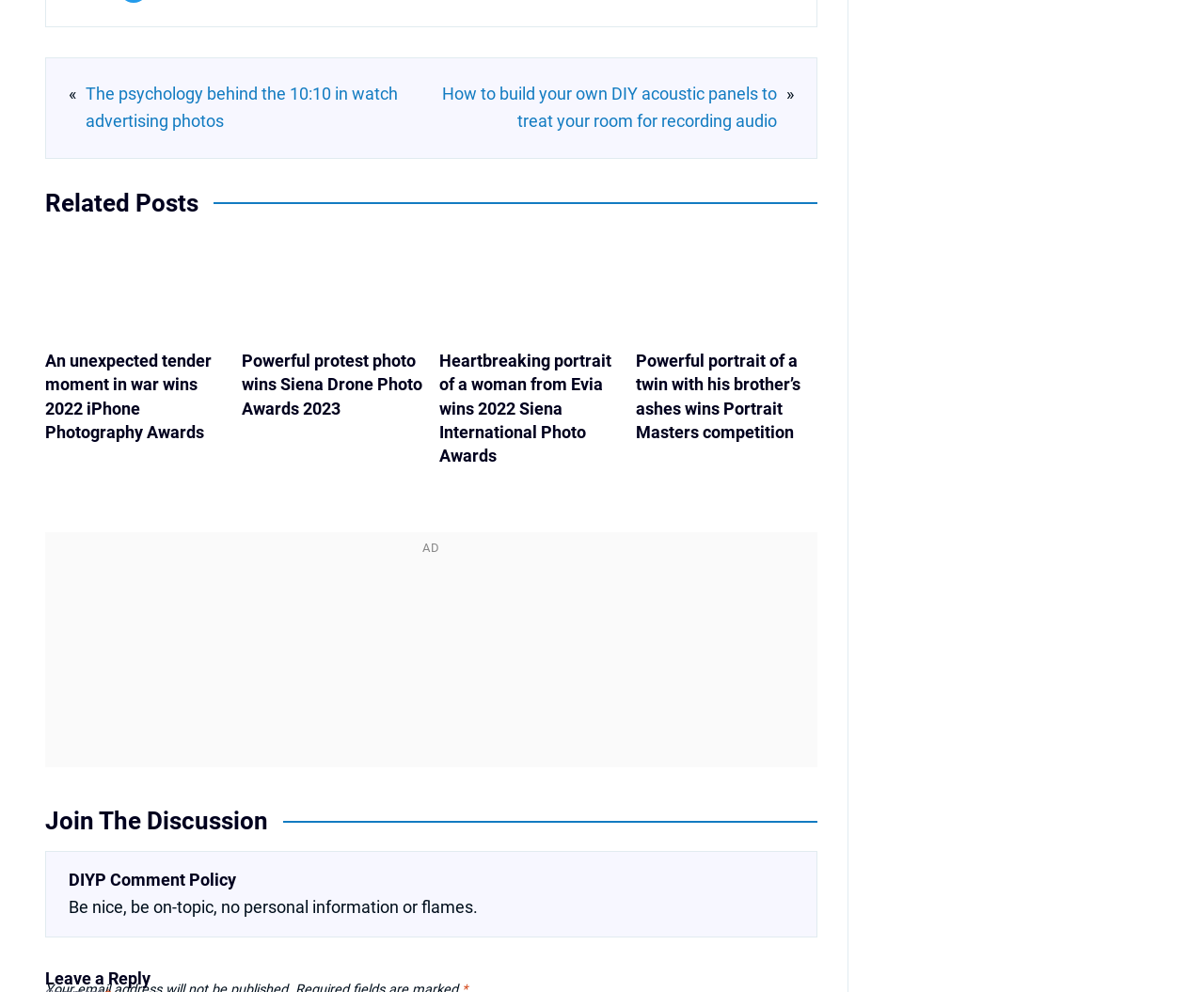Select the bounding box coordinates of the element I need to click to carry out the following instruction: "Learn how to build DIY acoustic panels".

[0.358, 0.082, 0.645, 0.136]